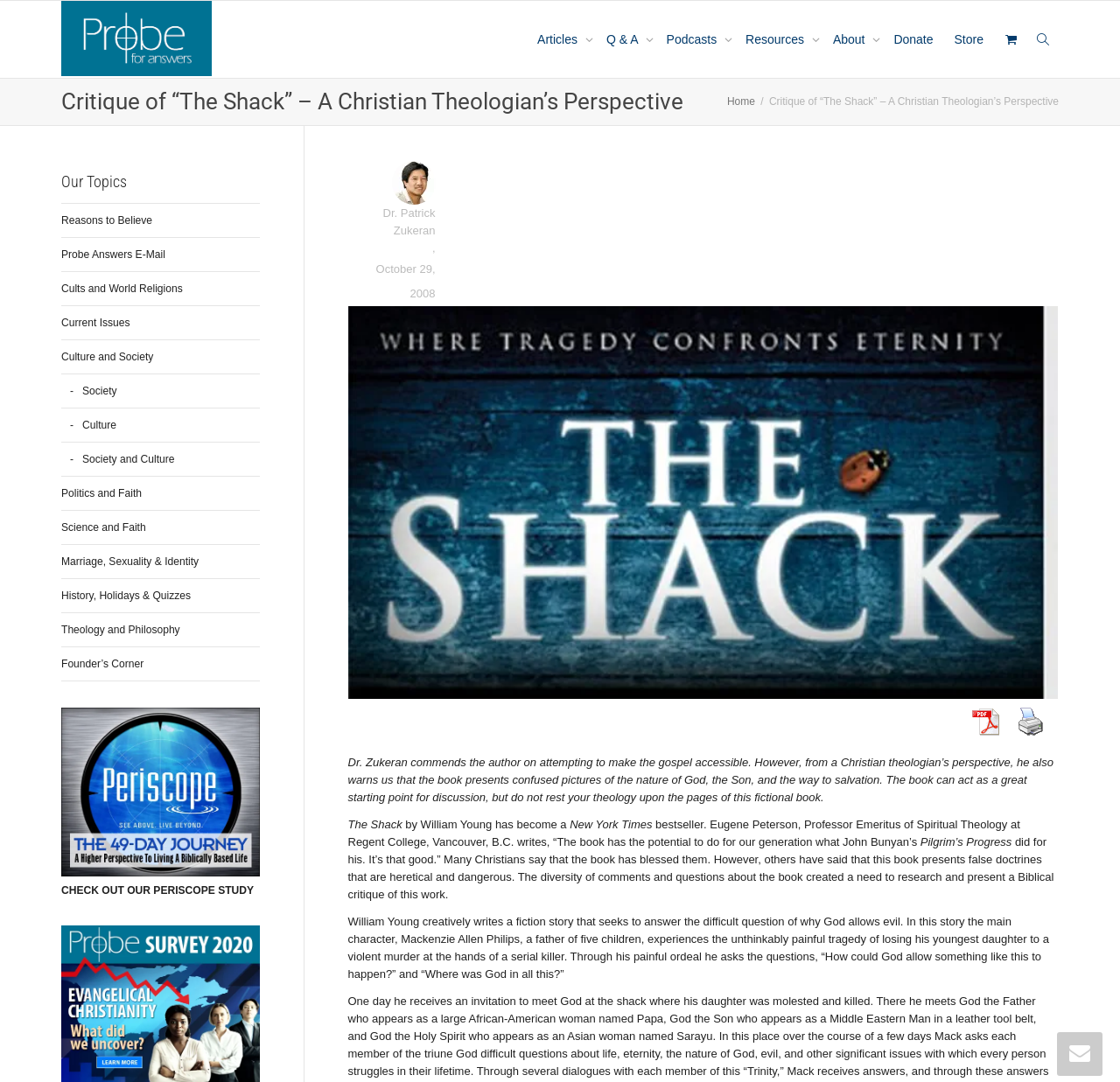Determine the bounding box coordinates for the element that should be clicked to follow this instruction: "Explore the 'Theology and Philosophy' topic". The coordinates should be given as four float numbers between 0 and 1, in the format [left, top, right, bottom].

[0.055, 0.567, 0.232, 0.598]